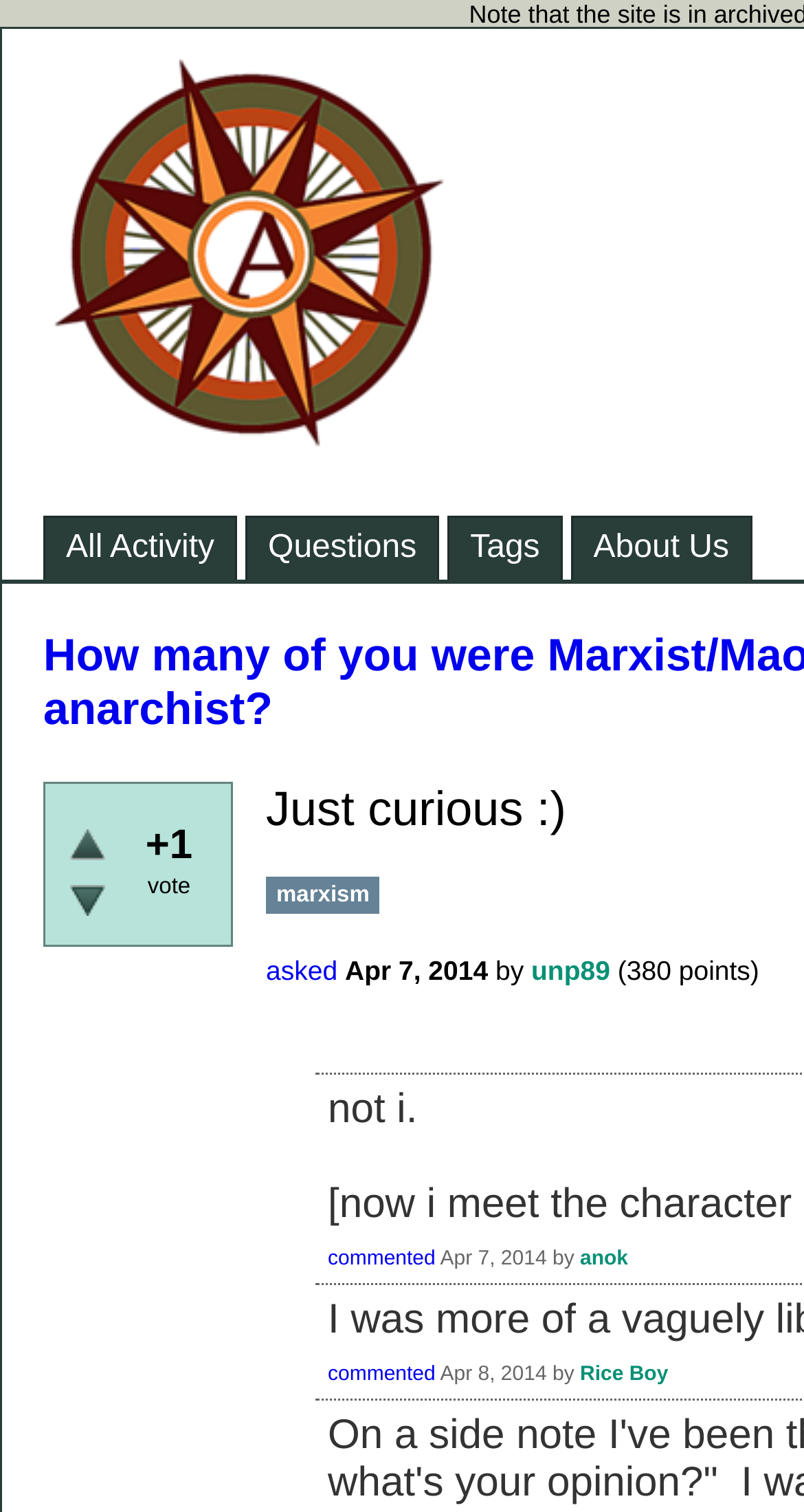Given the content of the image, can you provide a detailed answer to the question?
What is the purpose of the '+' and '-' buttons?

The purpose of the '+' and '-' buttons can be inferred from their presence near the text 'vote' and the number '+1'. This suggests that the buttons are used for voting, with '+' indicating an upvote and '-' indicating a downvote.